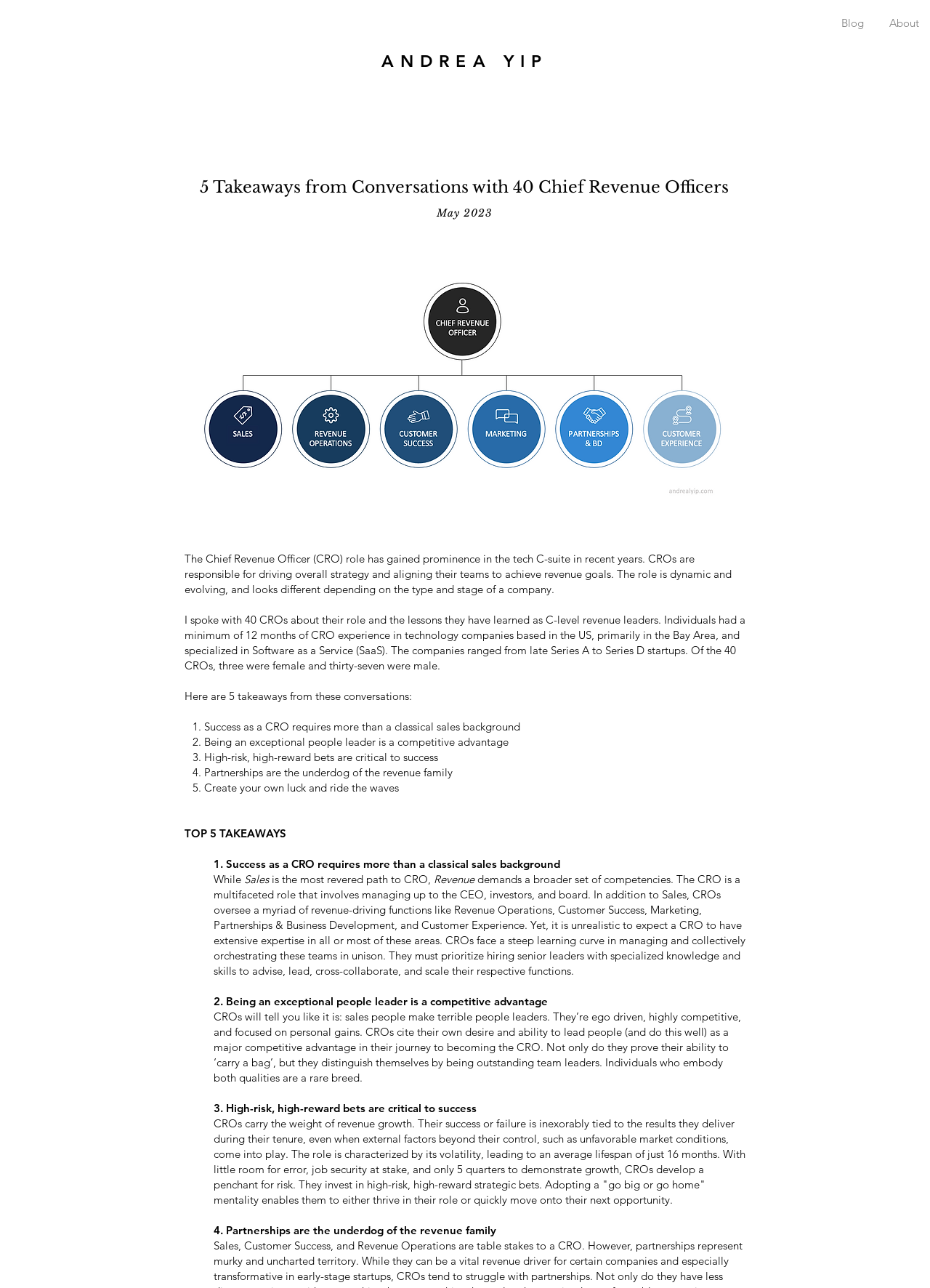Predict the bounding box coordinates for the UI element described as: "Blog". The coordinates should be four float numbers between 0 and 1, presented as [left, top, right, bottom].

[0.889, 0.007, 0.945, 0.028]